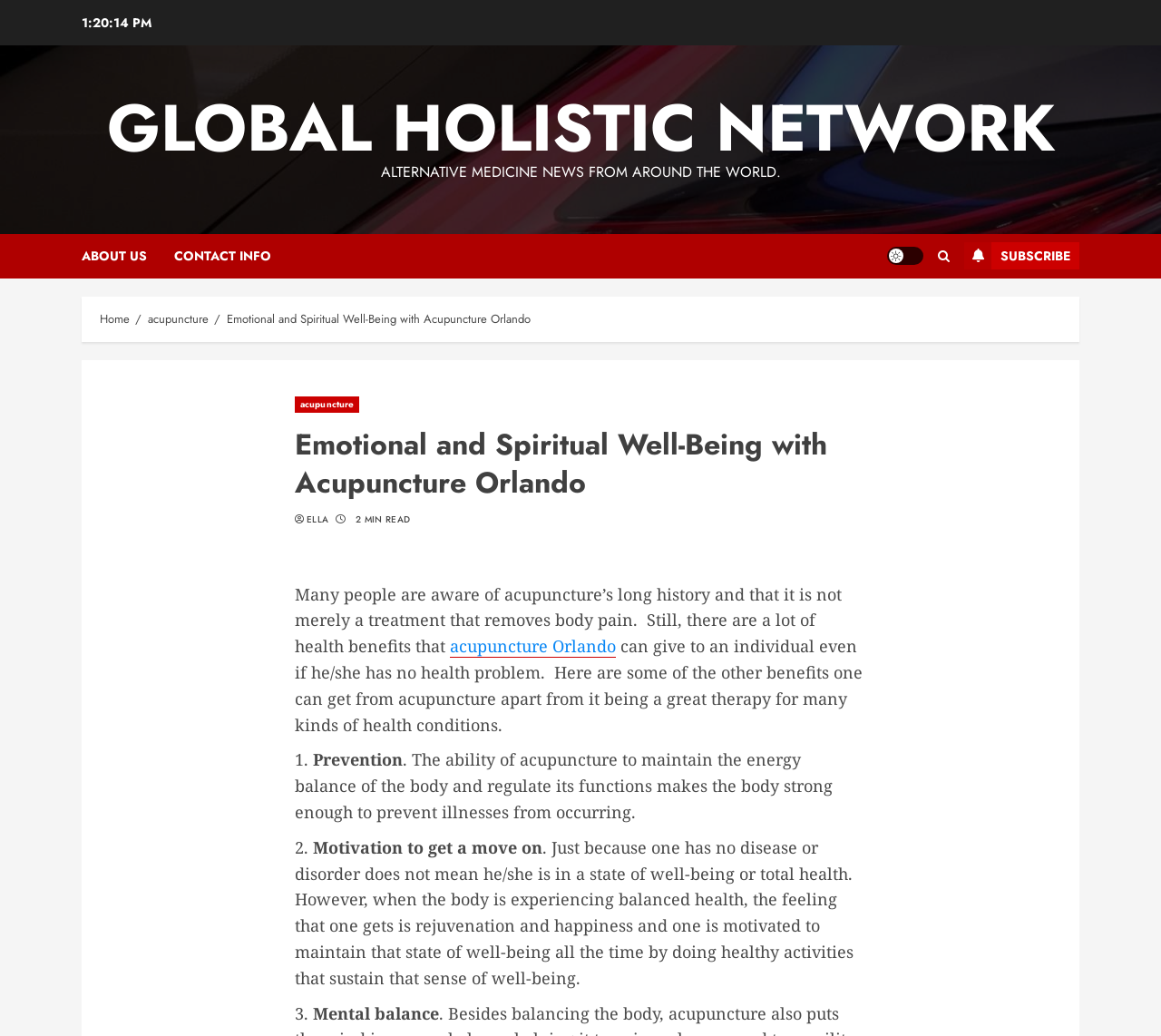Elaborate on the webpage's design and content in a detailed caption.

The webpage is about Emotional and Spiritual Well-Being with Acupuncture in Orlando, specifically highlighting the benefits of acupuncture beyond pain relief. At the top, there is a navigation bar with links to "GLOBAL HOLISTIC NETWORK", "ABOUT US", "CONTACT INFO", and a "Light/Dark Button" to adjust the page's brightness. On the right side, there are links to "SUBSCRIBE" and a social media icon.

Below the navigation bar, there is a section with alternative medicine news from around the world. Underneath, there is a breadcrumbs navigation with links to "Home", "acupuncture", and the current page "Emotional and Spiritual Well-Being with Acupuncture Orlando".

The main content area has a header section with links to "acupuncture" and "ELLA", as well as a heading that repeats the page title. Below the header, there is a brief introduction to acupuncture, followed by a list of benefits, including prevention, motivation, and mental balance. Each benefit is numbered and has a brief description.

Throughout the page, there are several links to related topics, such as "acupuncture Orlando", and a "2 MIN READ" indicator suggesting the estimated time to read the article. The overall content is focused on providing information about the benefits of acupuncture for emotional and spiritual well-being.